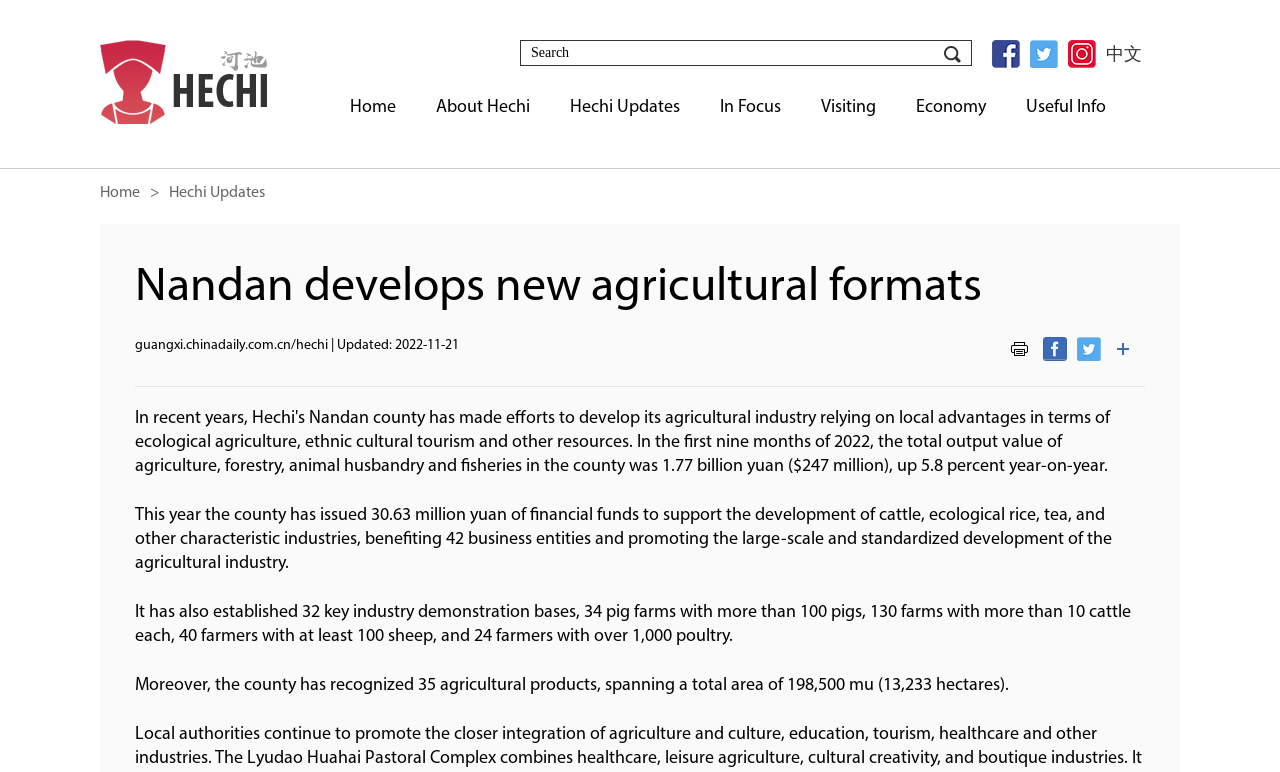What is the county's financial support for agricultural development?
Using the visual information, reply with a single word or short phrase.

30.63 million yuan